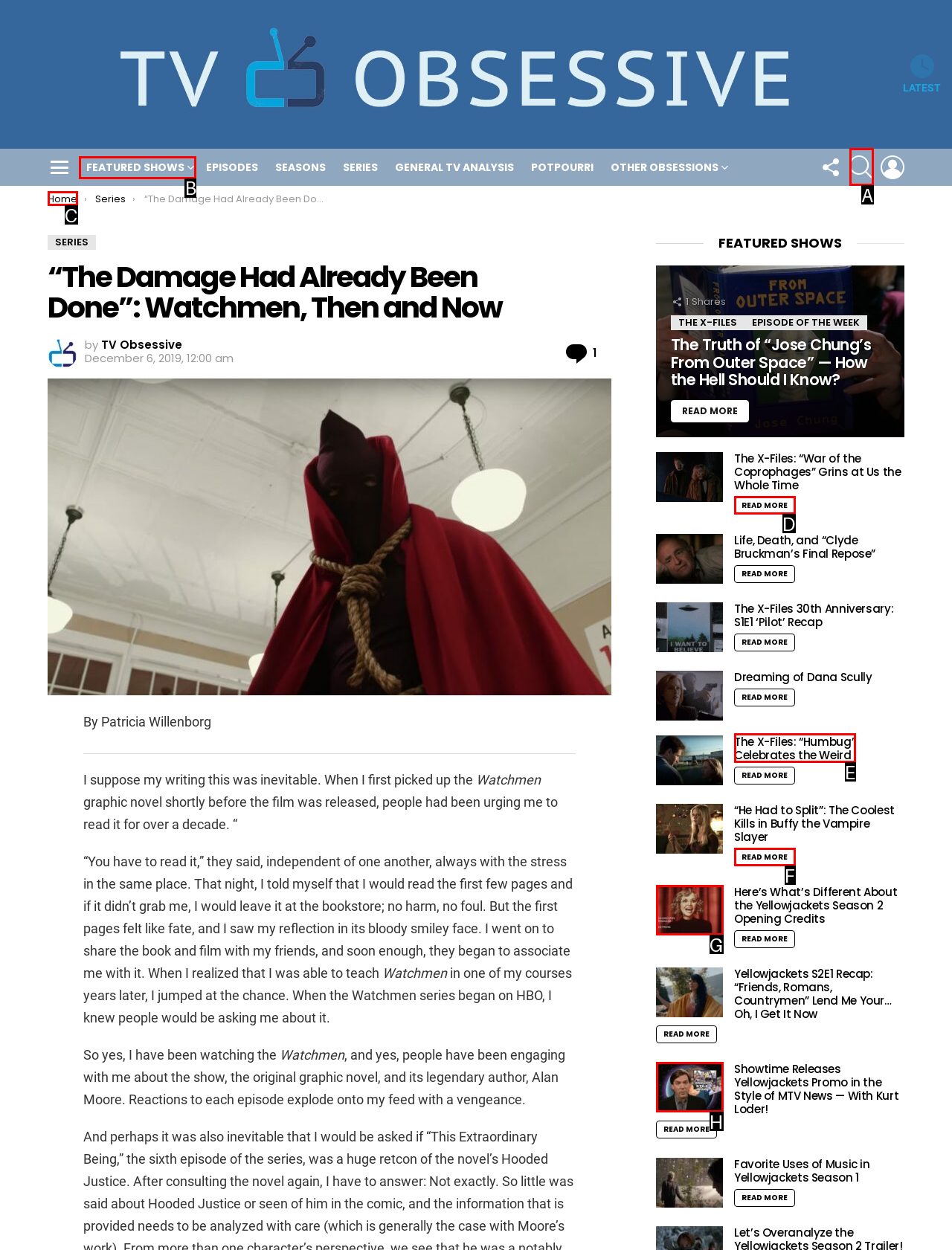Figure out which option to click to perform the following task: View the 'FEATURED SHOWS'
Provide the letter of the correct option in your response.

B